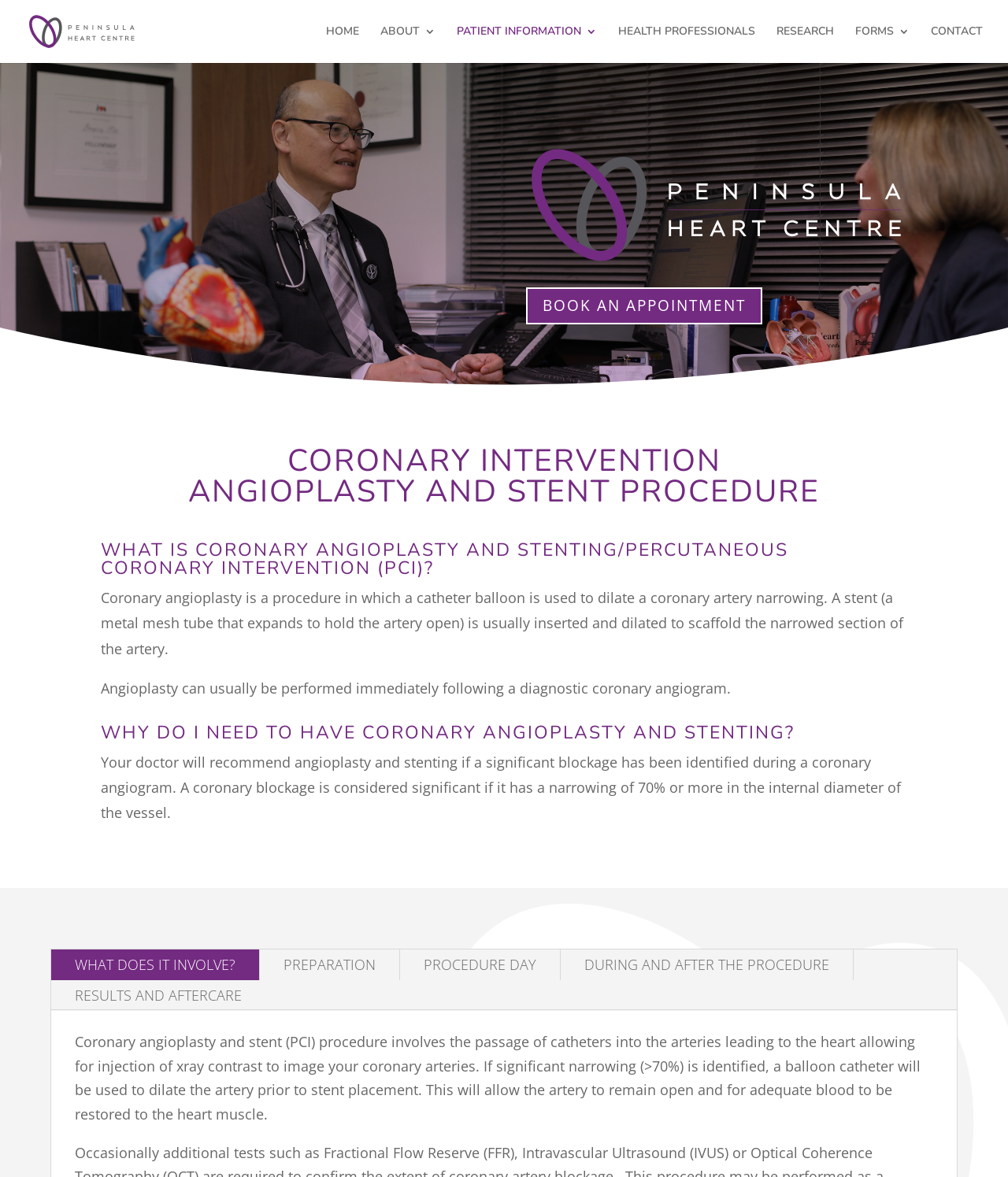Identify the bounding box coordinates of the specific part of the webpage to click to complete this instruction: "Click on WHAT DOES IT INVOLVE?".

[0.051, 0.807, 0.257, 0.833]